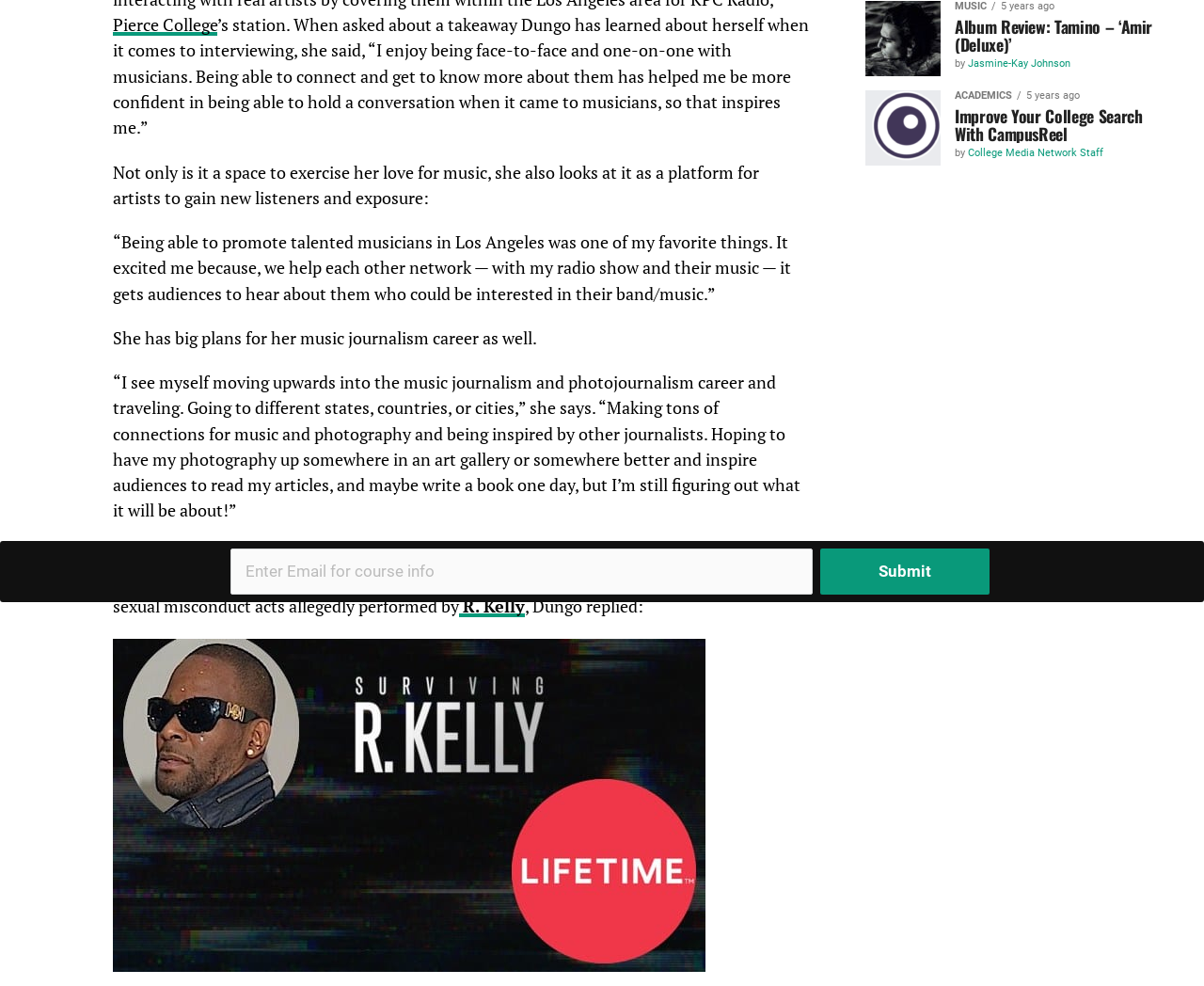Highlight the bounding box of the UI element that corresponds to this description: "Shopping".

None